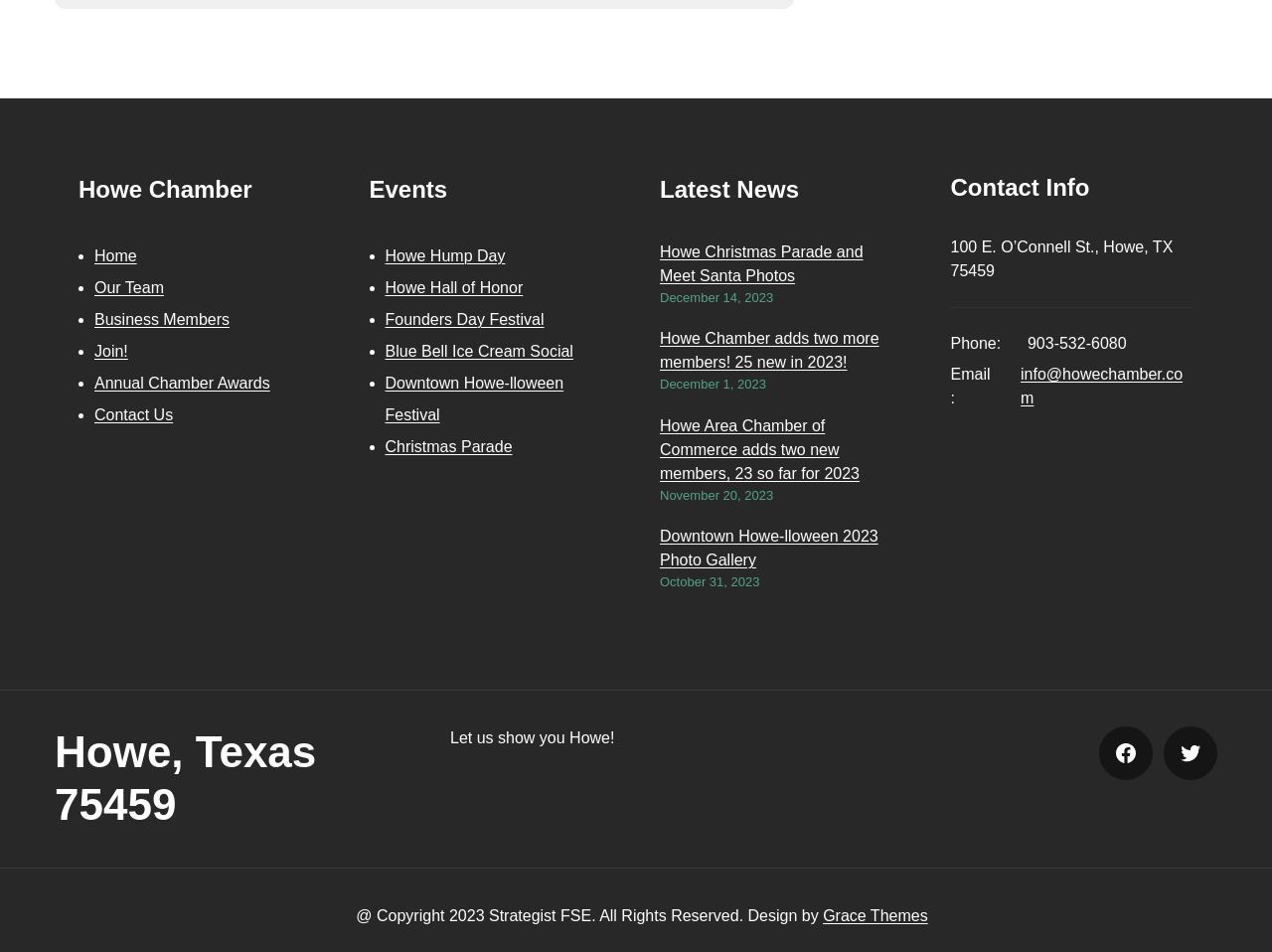Find the bounding box coordinates of the element to click in order to complete this instruction: "Check 'Facebook'". The bounding box coordinates must be four float numbers between 0 and 1, denoted as [left, top, right, bottom].

[0.864, 0.763, 0.906, 0.819]